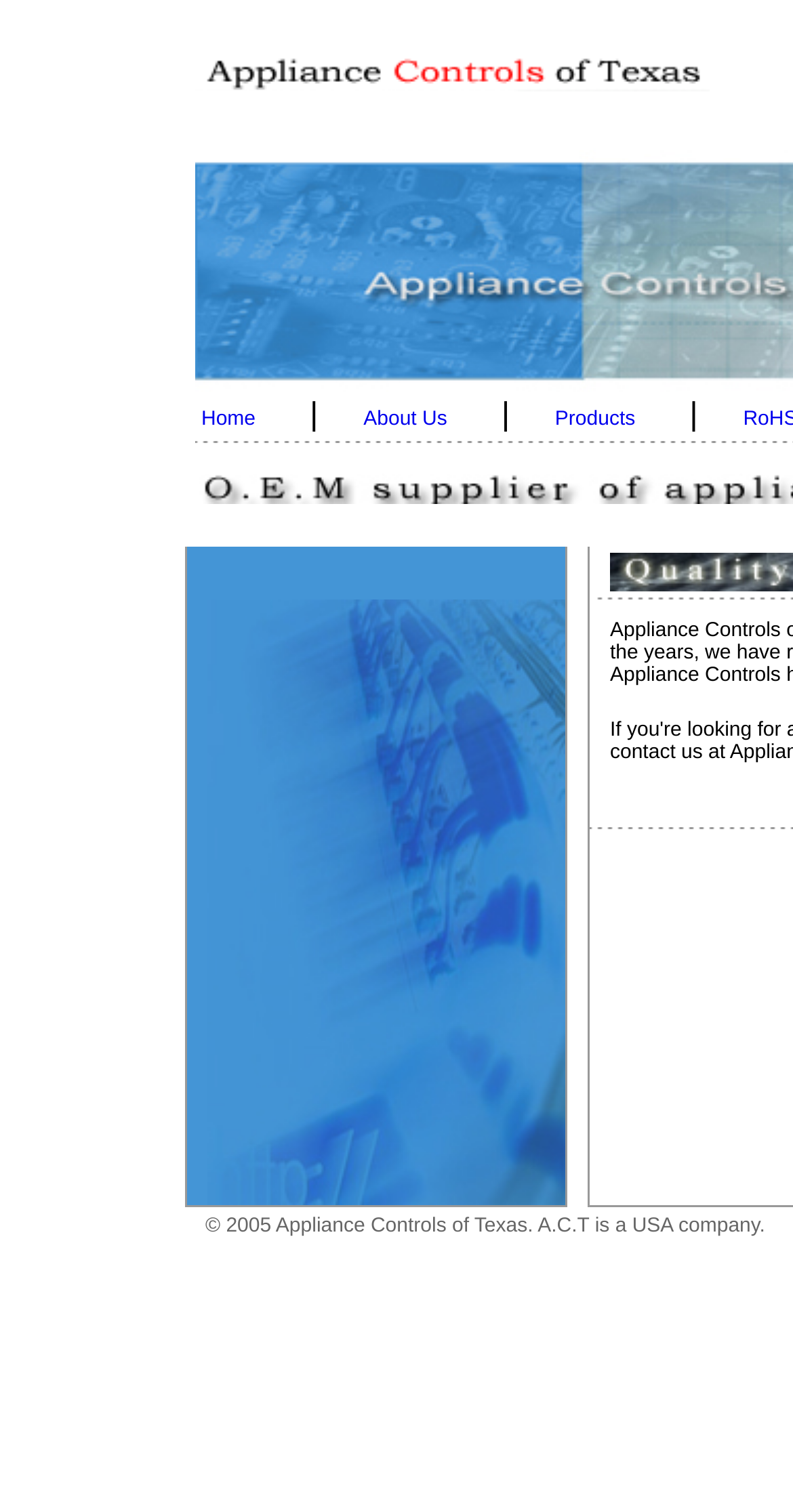How many links are in the top navigation?
Give a thorough and detailed response to the question.

I counted the number of link elements in the top navigation area. There are three links with bounding box coordinates [0.254, 0.263, 0.322, 0.286], [0.458, 0.263, 0.564, 0.286], and [0.7, 0.263, 0.801, 0.286].